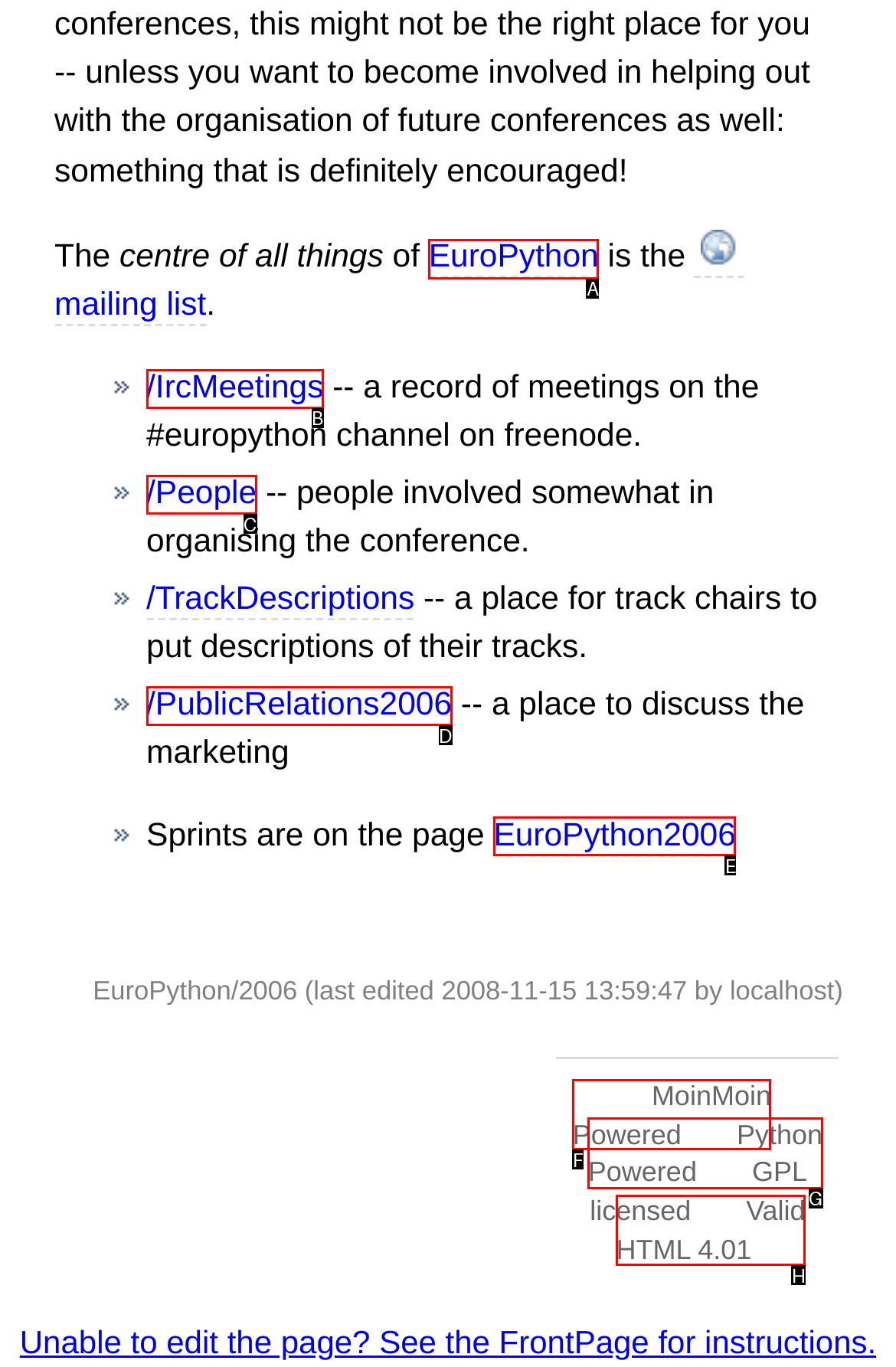For the task "click EuroPython link", which option's letter should you click? Answer with the letter only.

A